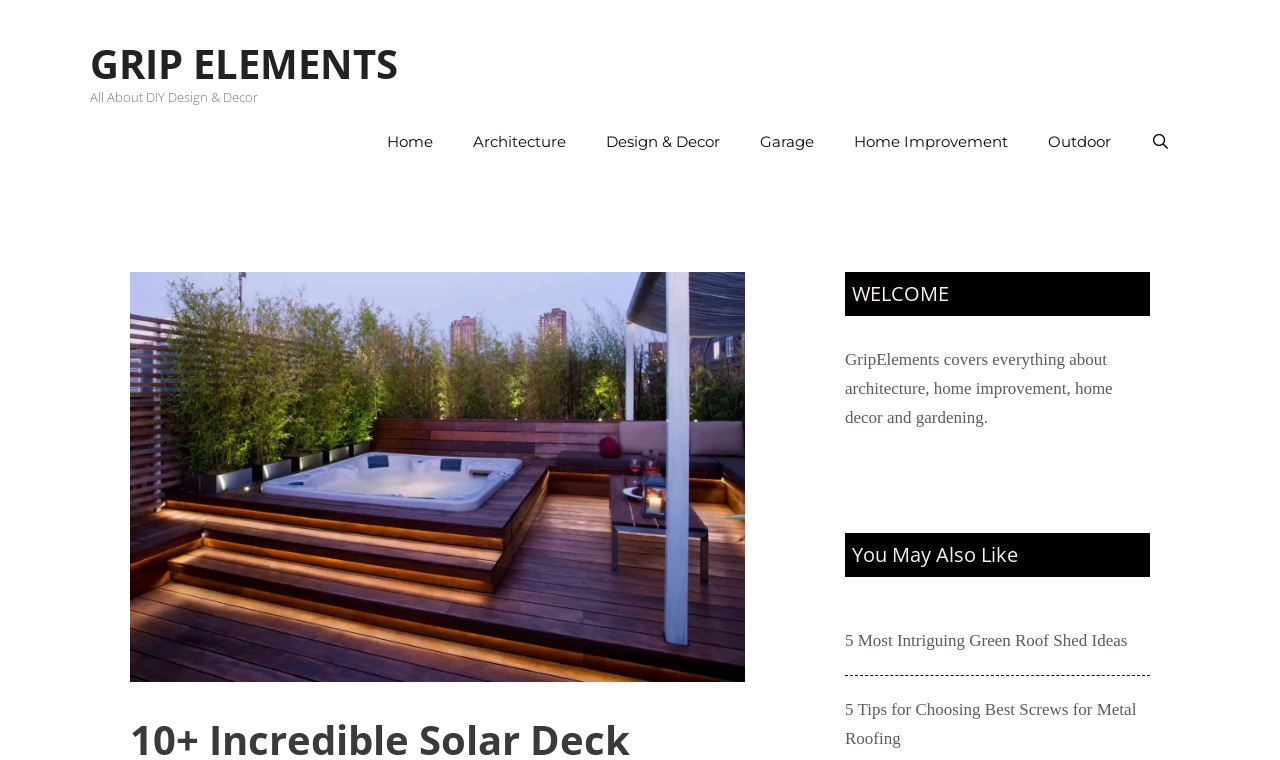Can you look at the image and give a comprehensive answer to the question:
What is the category of the article '5 Most Intriguing Green Roof Shed Ideas'?

Since the article '5 Most Intriguing Green Roof Shed Ideas' is listed under the 'You May Also Like' section, and considering the website's main topic is DIY Design & Decor, it can be inferred that the category of this article is Home Improvement.